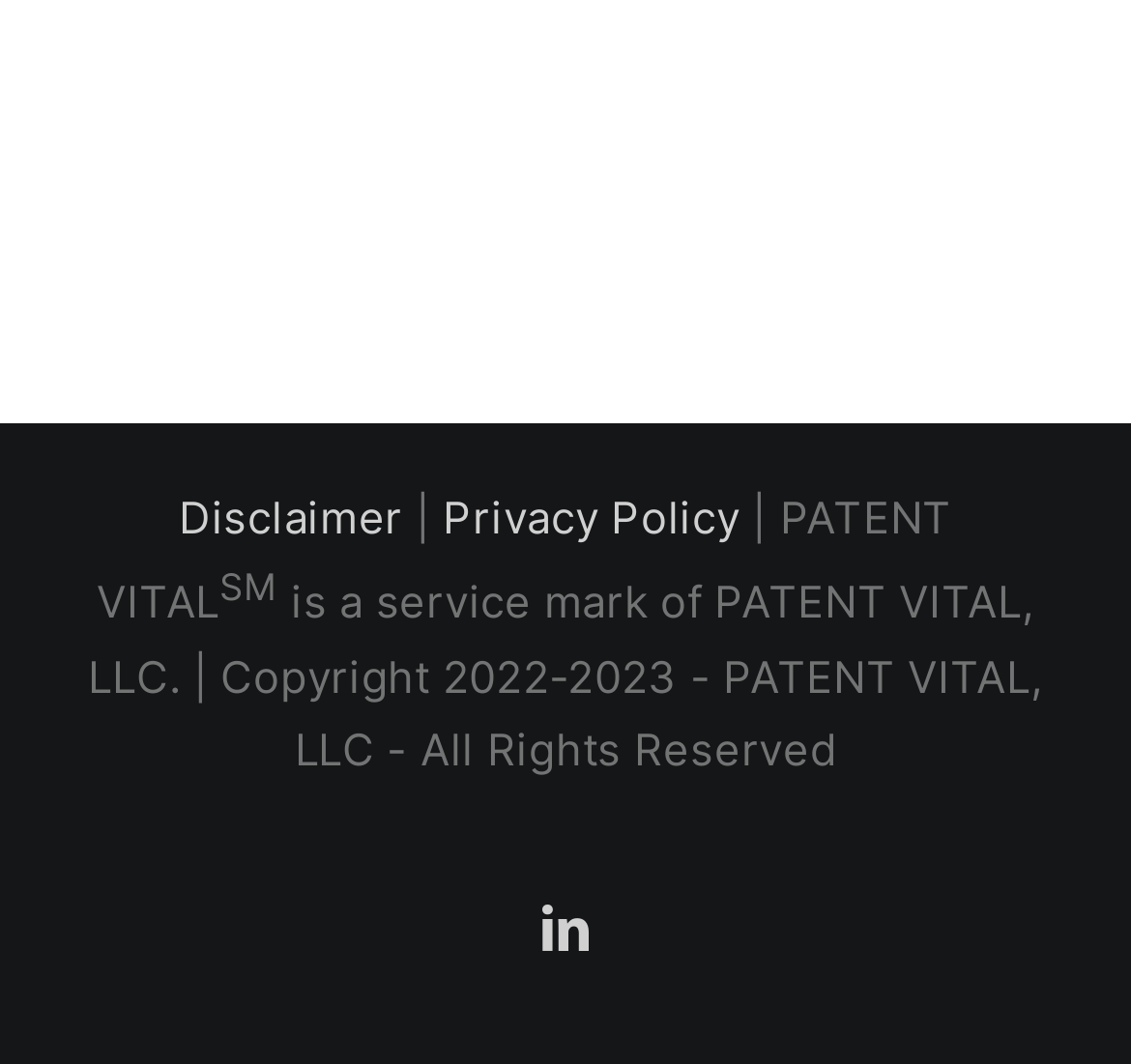Please reply with a single word or brief phrase to the question: 
What is the disclaimer link at the bottom of the page?

Disclaimer